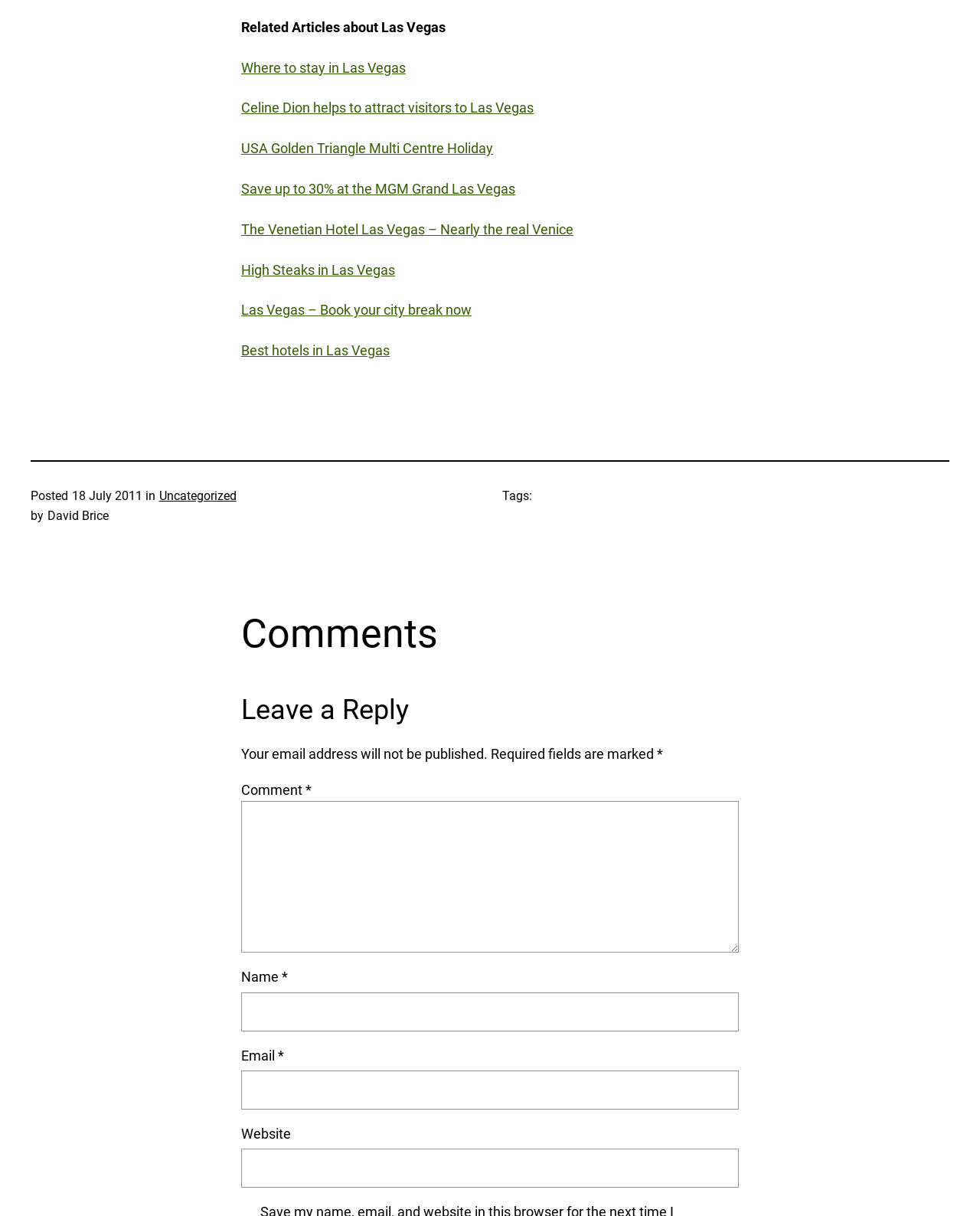Find the bounding box coordinates of the element you need to click on to perform this action: 'View 'June 2024' archives'. The coordinates should be represented by four float values between 0 and 1, in the format [left, top, right, bottom].

None